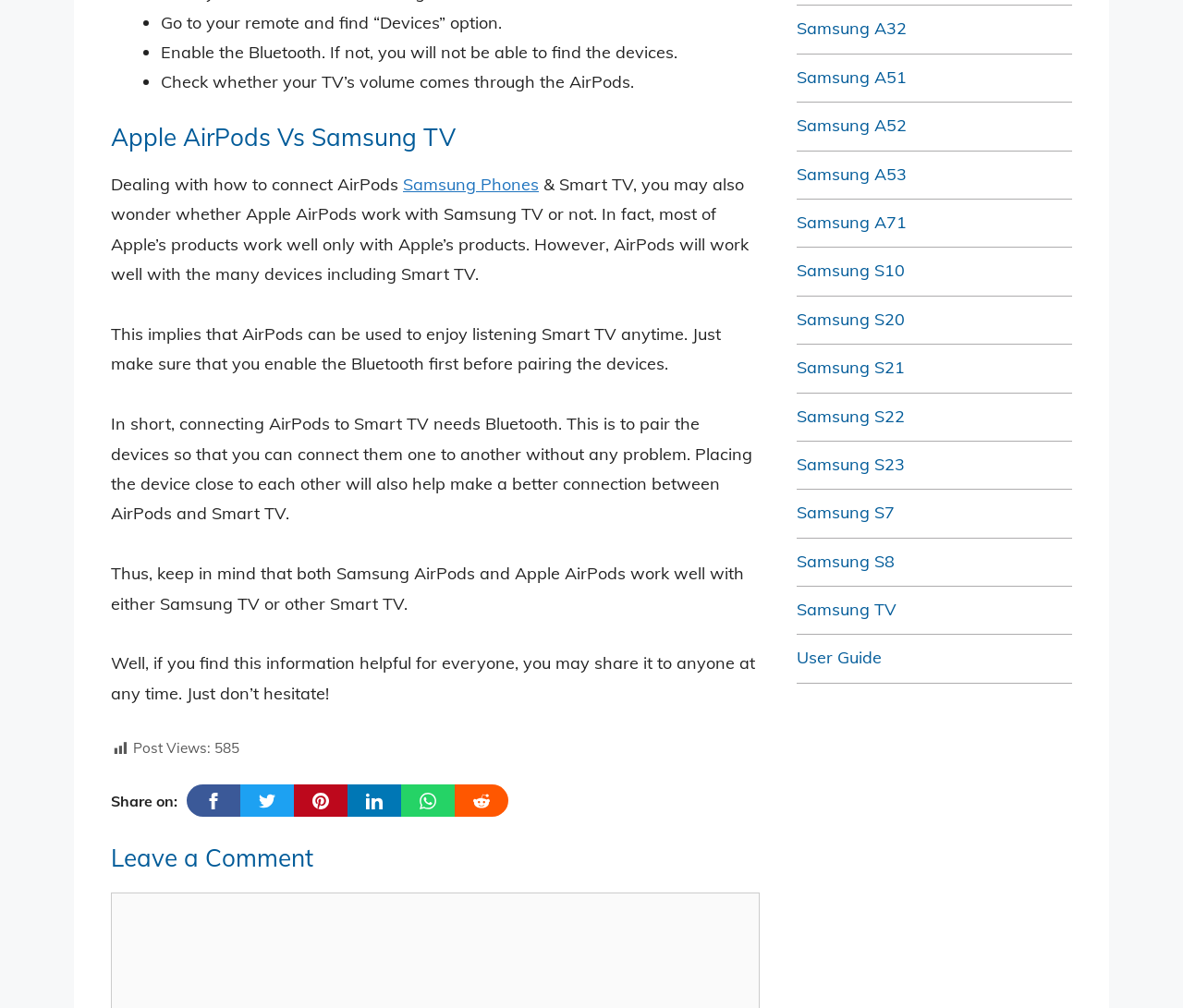Locate the bounding box coordinates of the element you need to click to accomplish the task described by this instruction: "Click on 'User Guide'".

[0.673, 0.642, 0.745, 0.663]